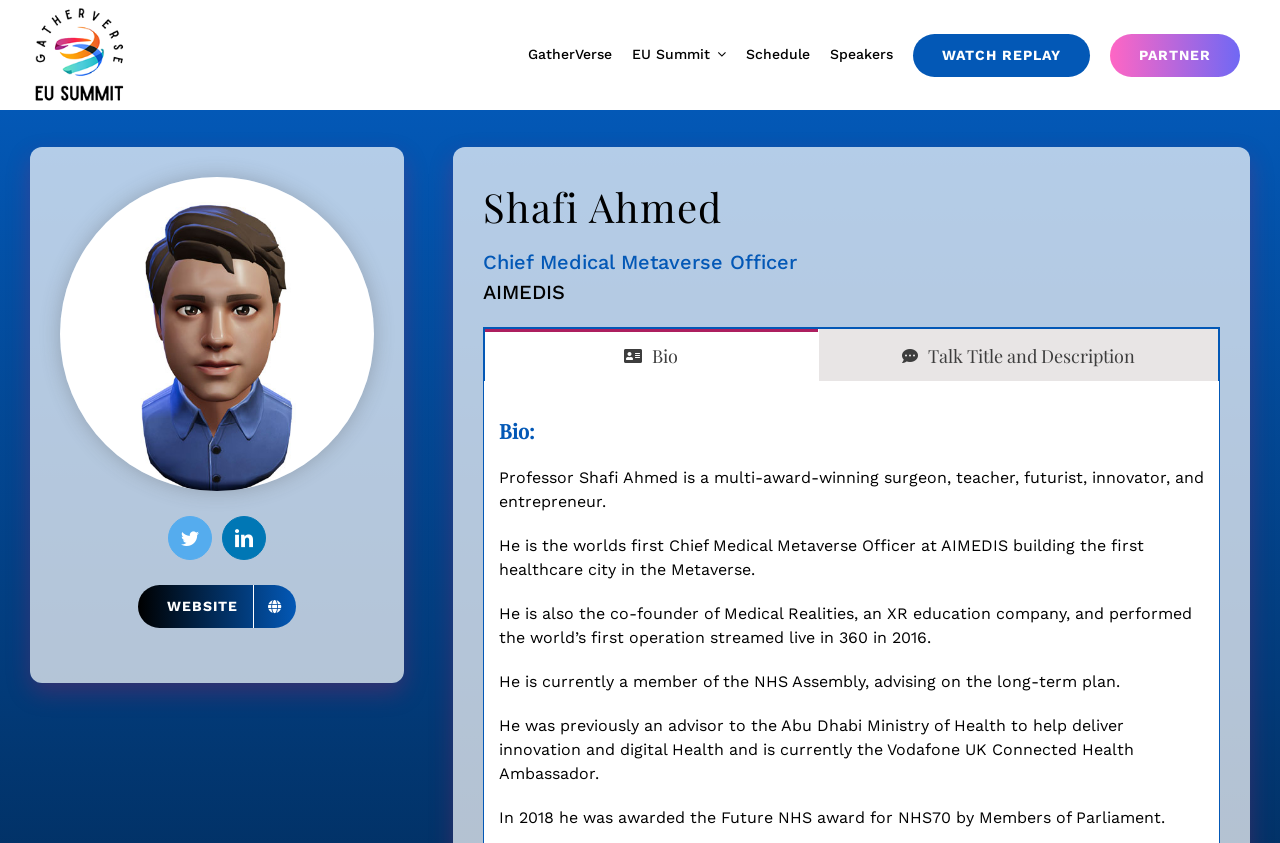Determine the coordinates of the bounding box for the clickable area needed to execute this instruction: "View Shafi Ahmed's bio".

[0.379, 0.39, 0.639, 0.452]